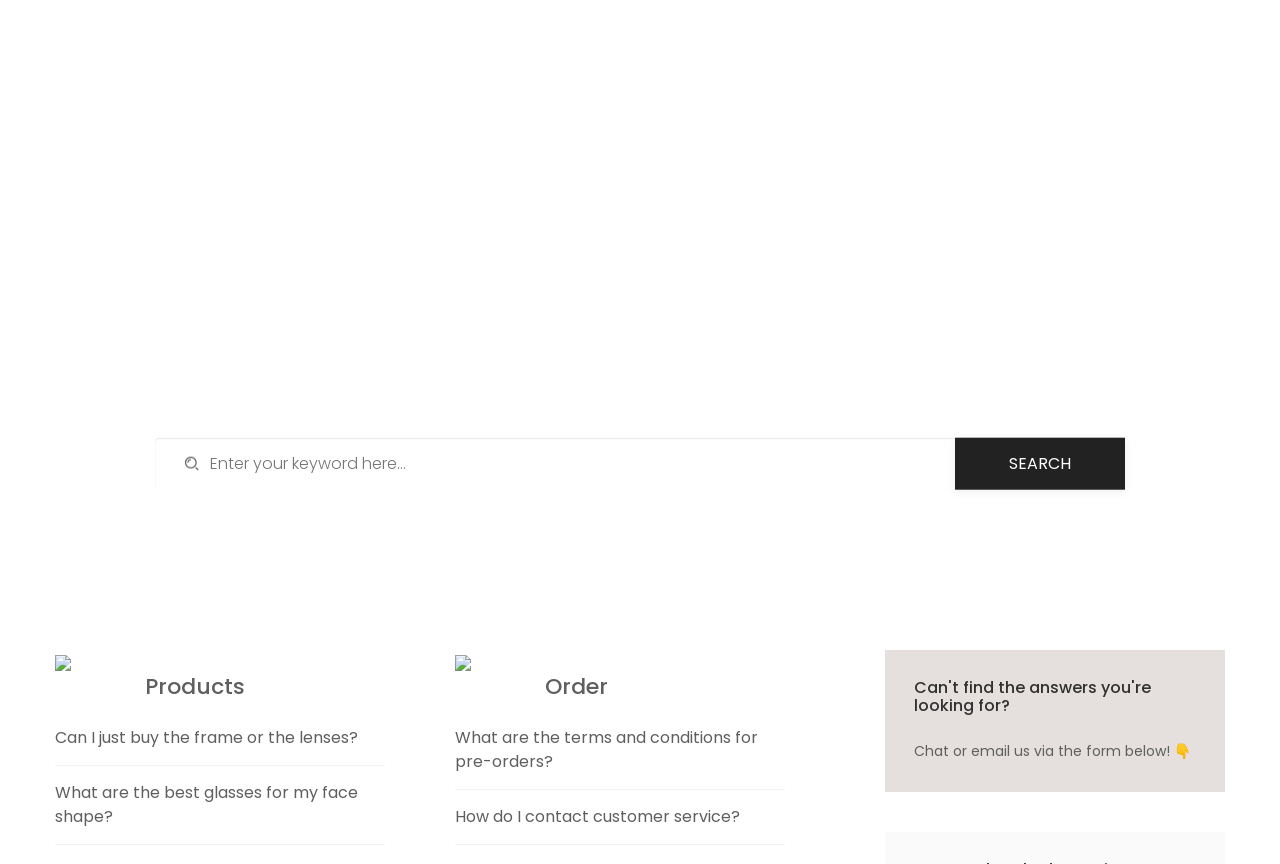Using the description "value="Search"", predict the bounding box of the relevant HTML element.

[0.746, 0.506, 0.879, 0.566]